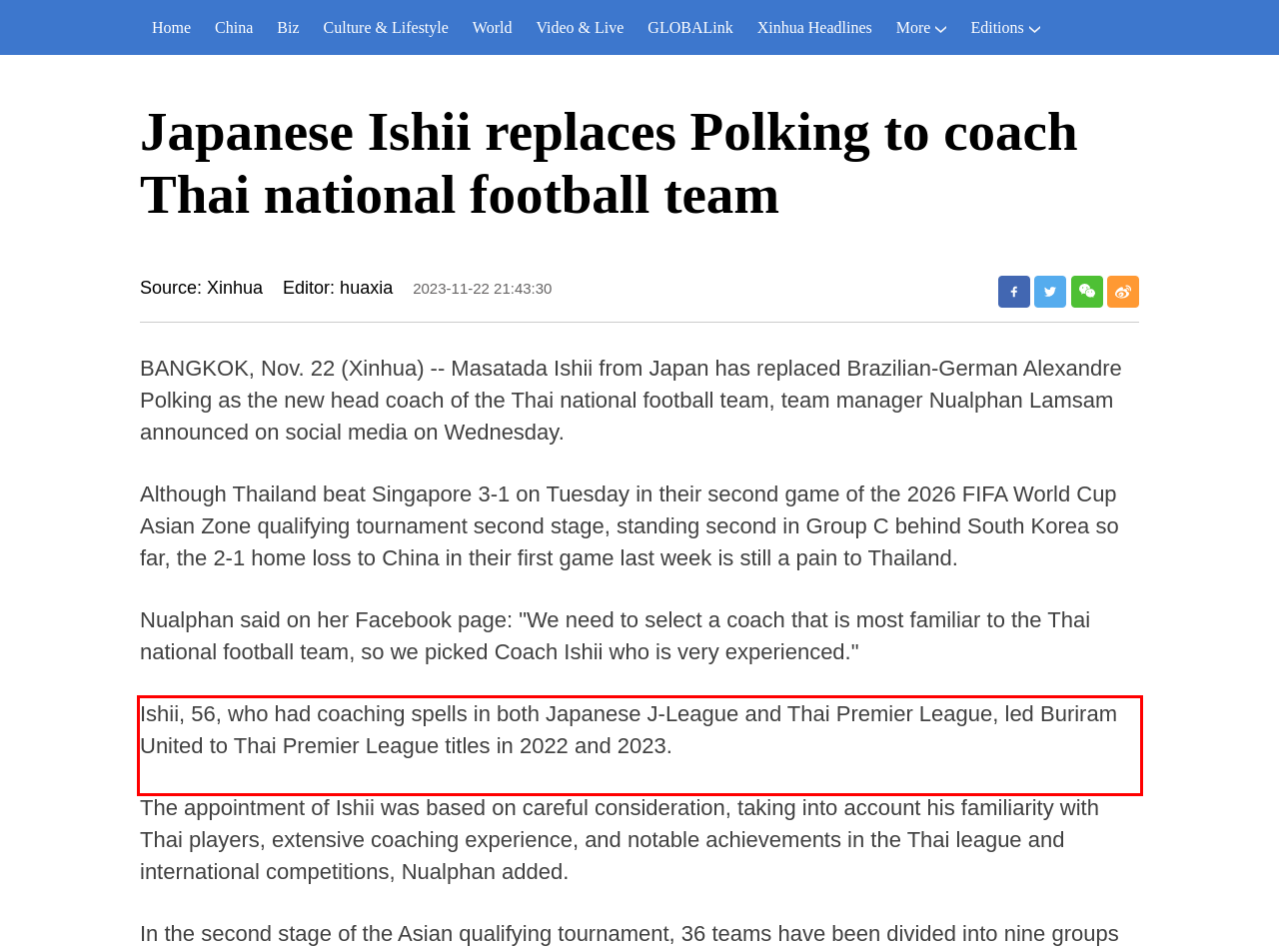You have a screenshot of a webpage, and there is a red bounding box around a UI element. Utilize OCR to extract the text within this red bounding box.

Ishii, 56, who had coaching spells in both Japanese J-League and Thai Premier League, led Buriram United to Thai Premier League titles in 2022 and 2023.